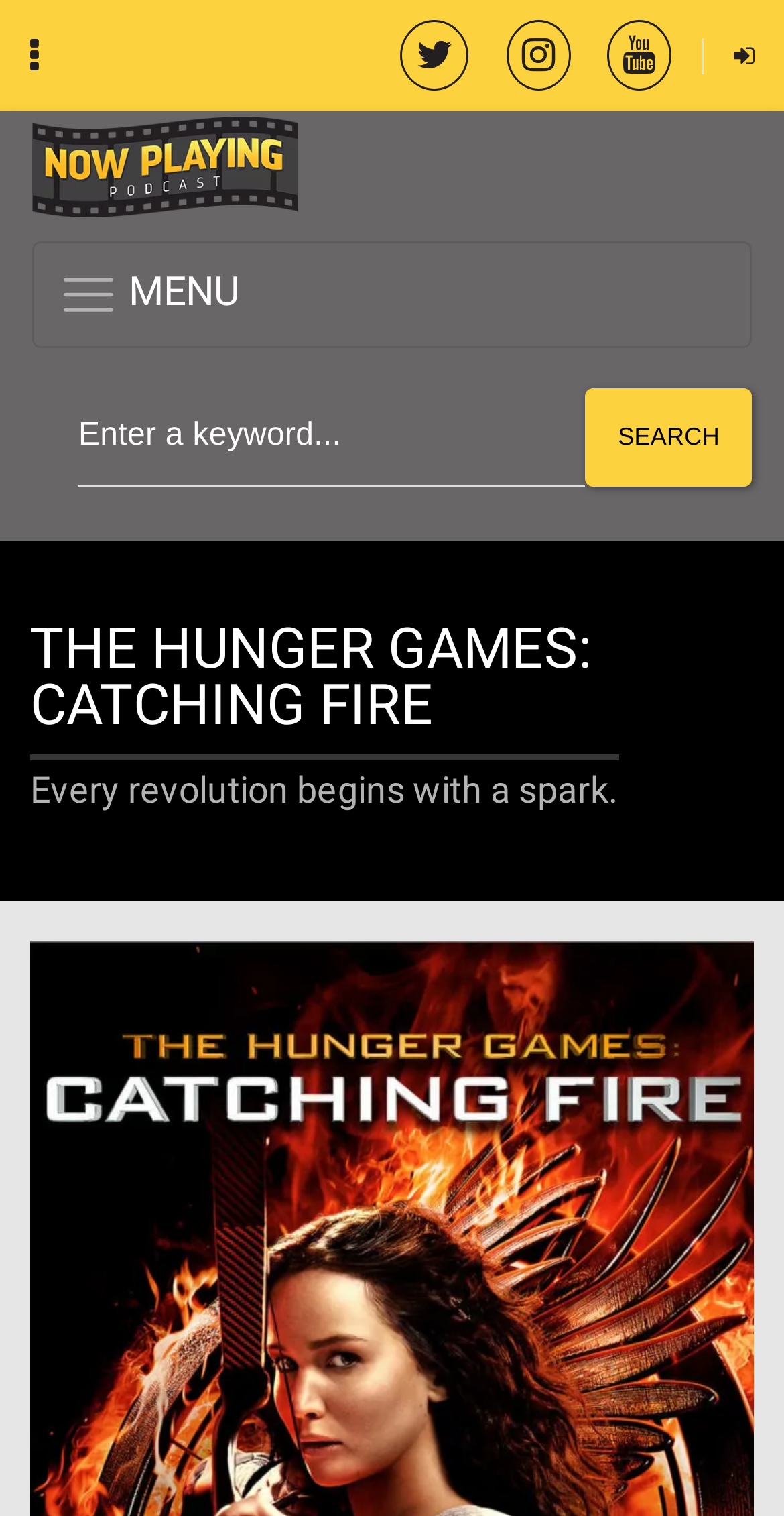Determine the main headline from the webpage and extract its text.

THE HUNGER GAMES: CATCHING FIRE